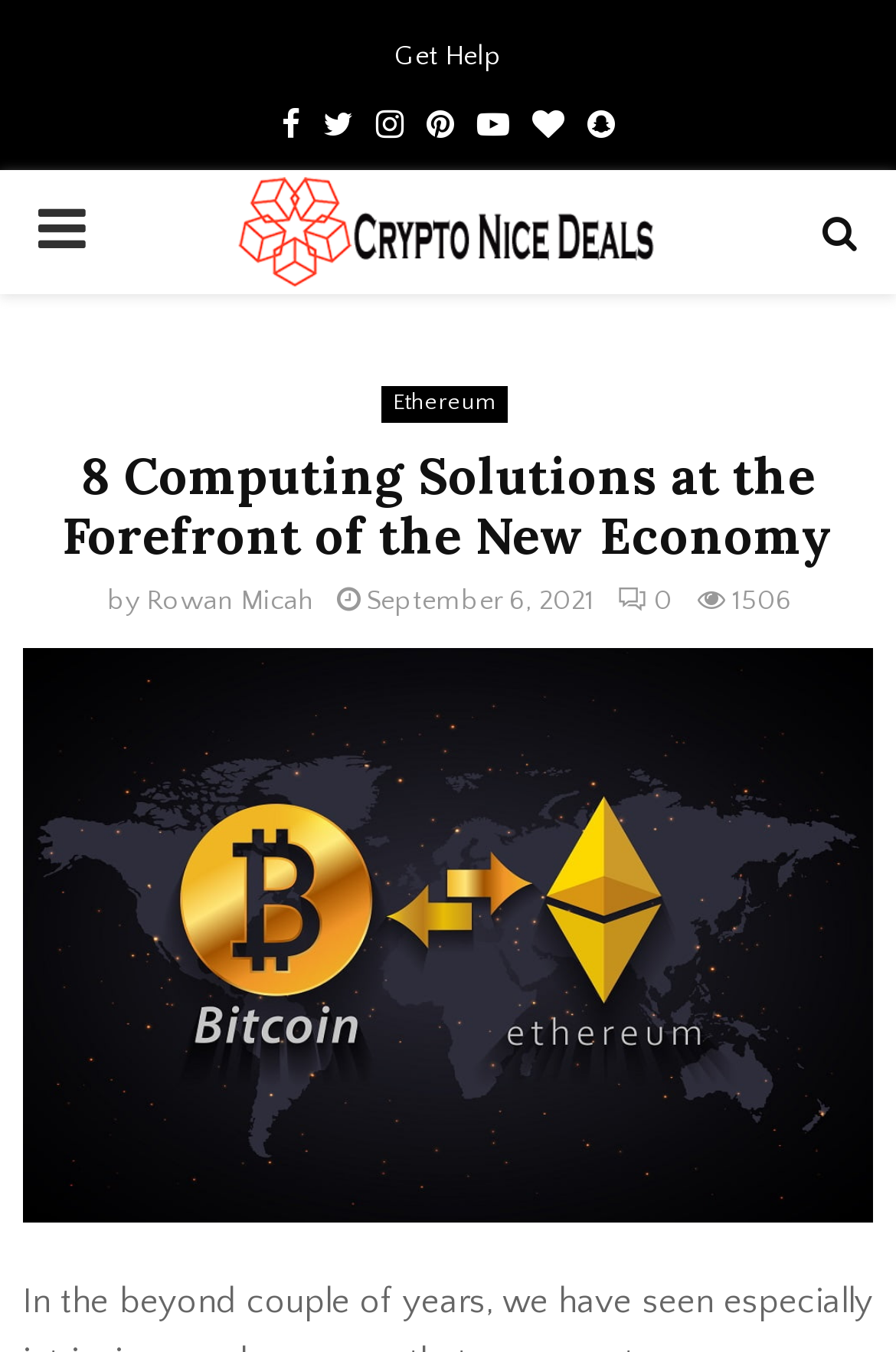Using the details from the image, please elaborate on the following question: What is the date of the article?

I found the date of the article by looking at the text inside the time element, which is 'September 6, 2021'.